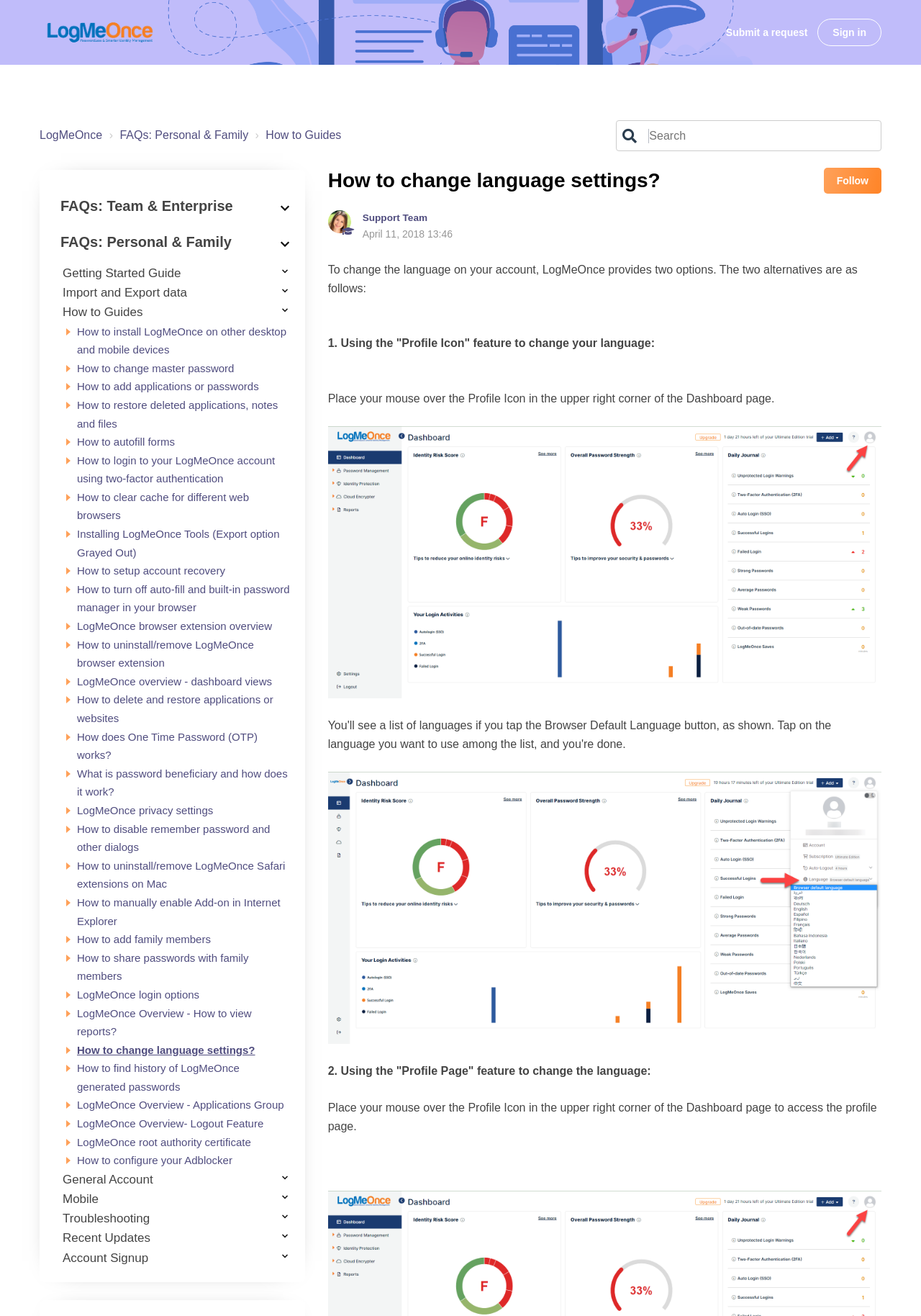Identify the bounding box coordinates for the UI element described as: "Account Signup".

[0.068, 0.948, 0.315, 0.963]